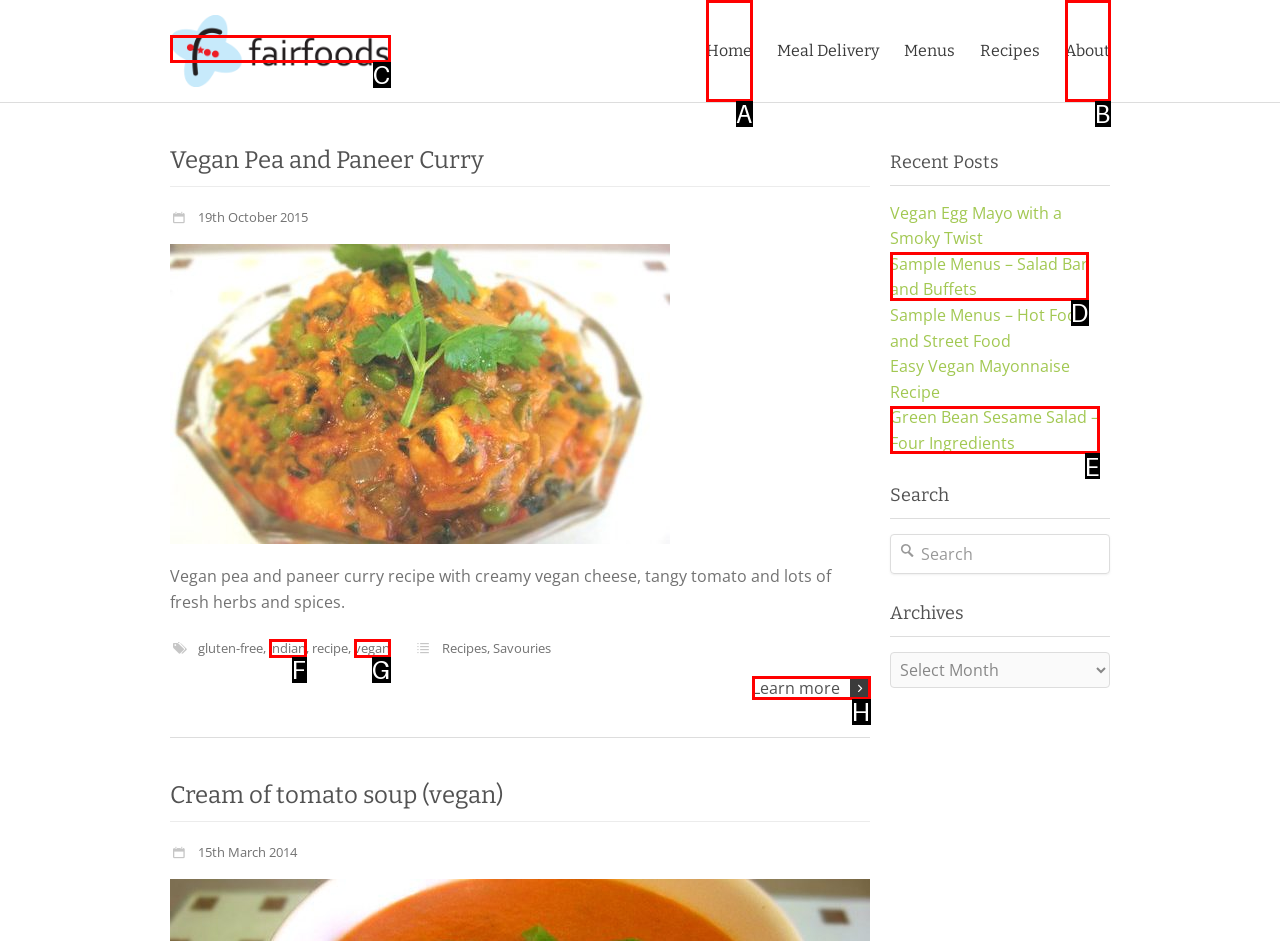Determine the letter of the element to click to accomplish this task: Learn more about Cream of tomato soup. Respond with the letter.

H